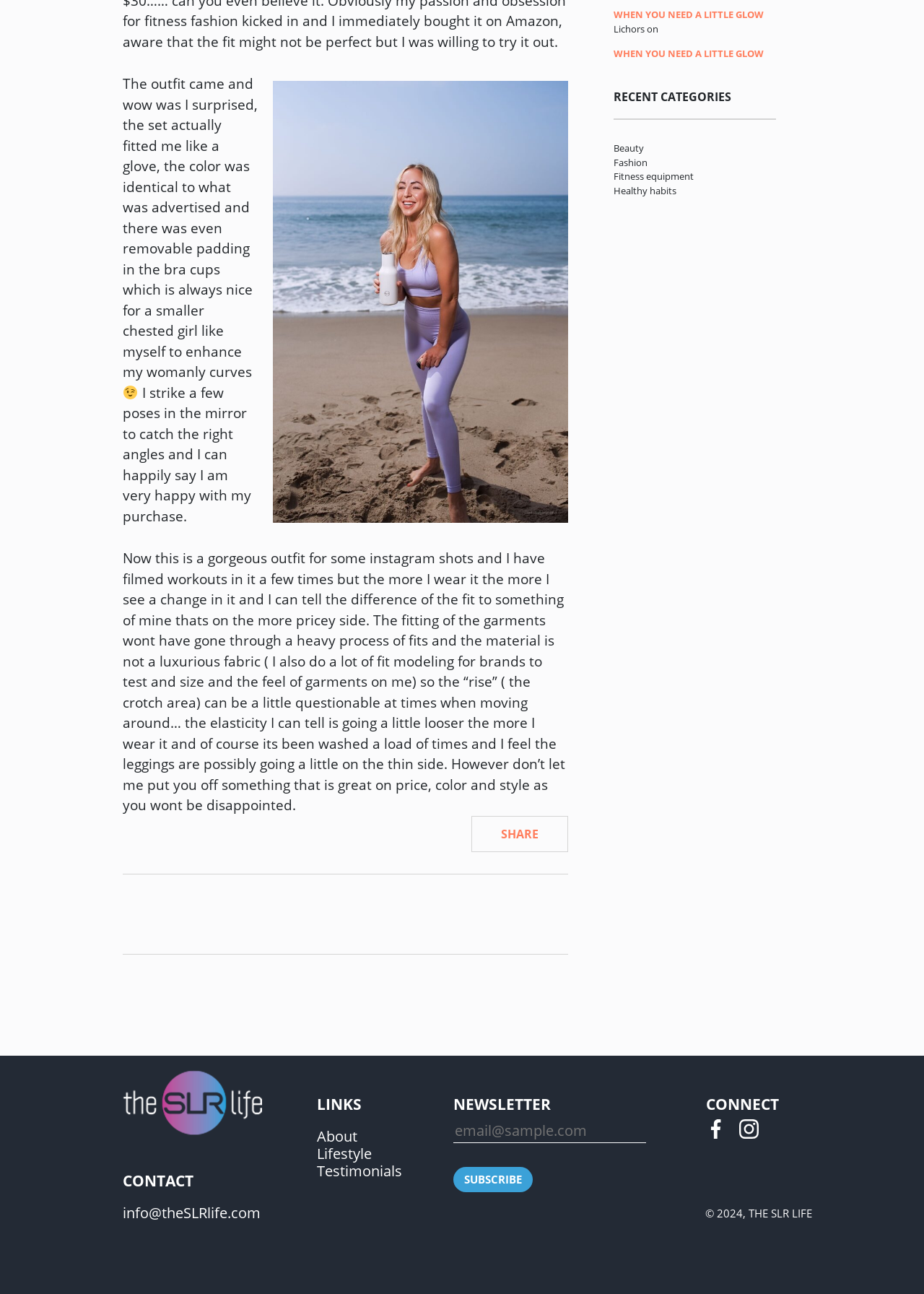Can you specify the bounding box coordinates of the area that needs to be clicked to fulfill the following instruction: "Explore 'Fair Trade Diamonds'"?

None